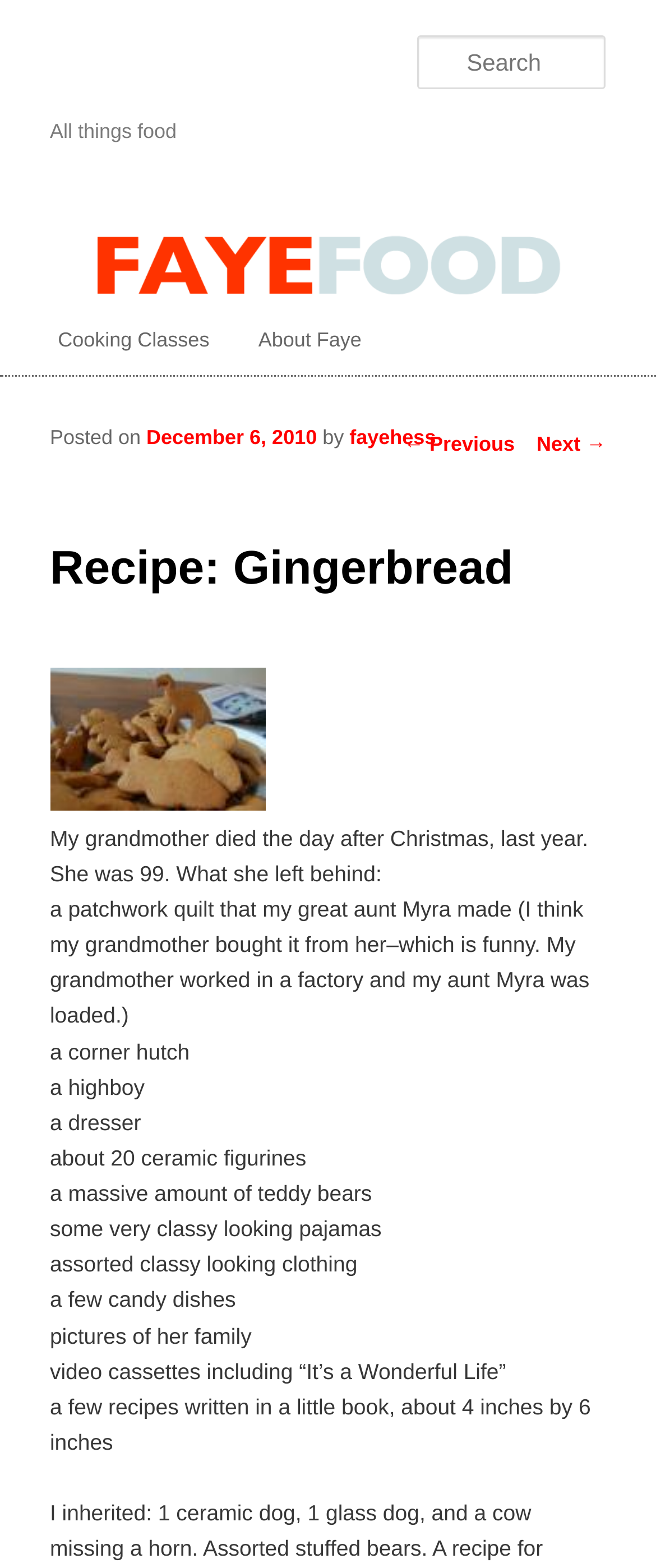Determine the bounding box coordinates of the region to click in order to accomplish the following instruction: "Go to cooking classes". Provide the coordinates as four float numbers between 0 and 1, specifically [left, top, right, bottom].

[0.051, 0.197, 0.356, 0.24]